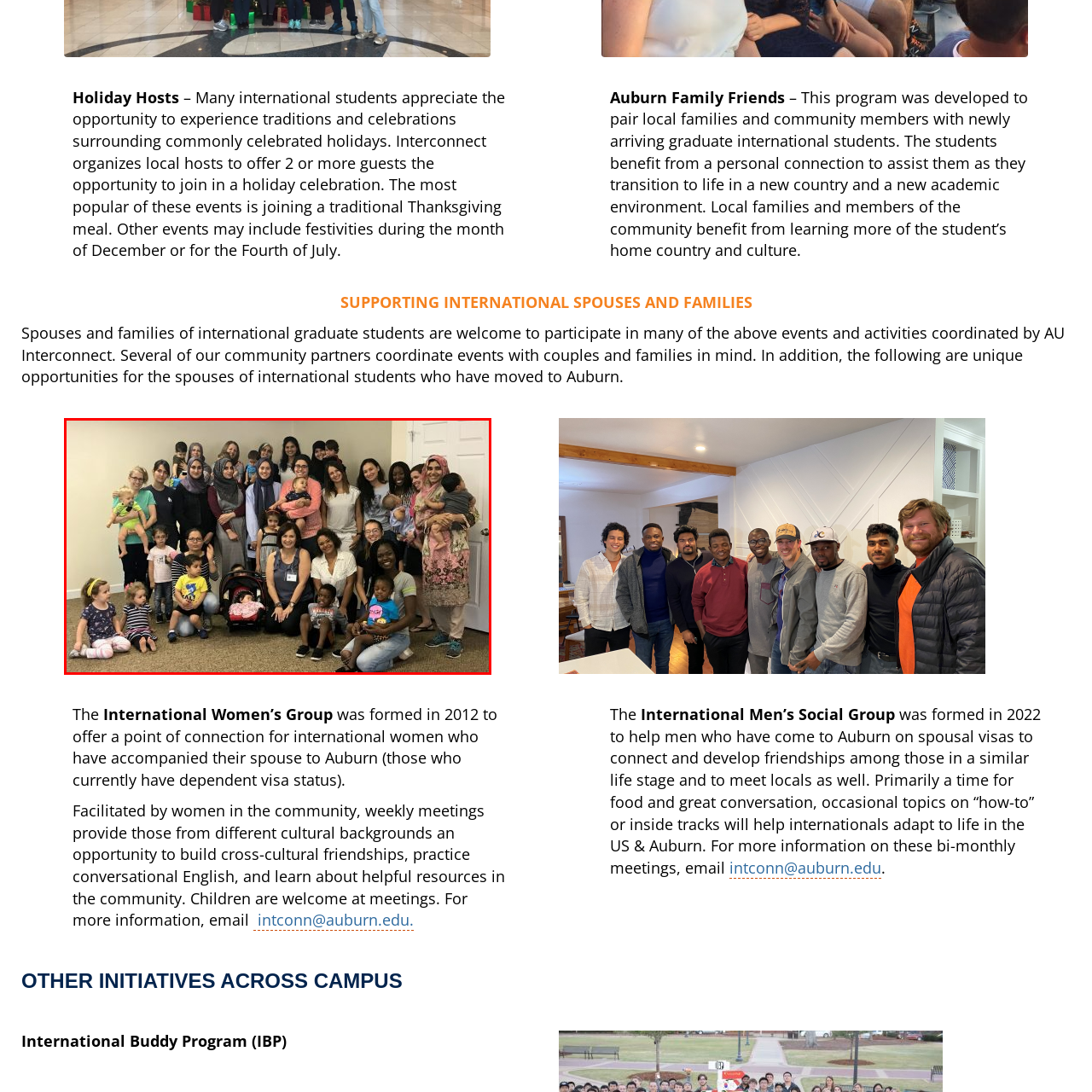View the segment outlined in white, What is the atmosphere of the setting in the image? 
Answer using one word or phrase.

Warm and inviting